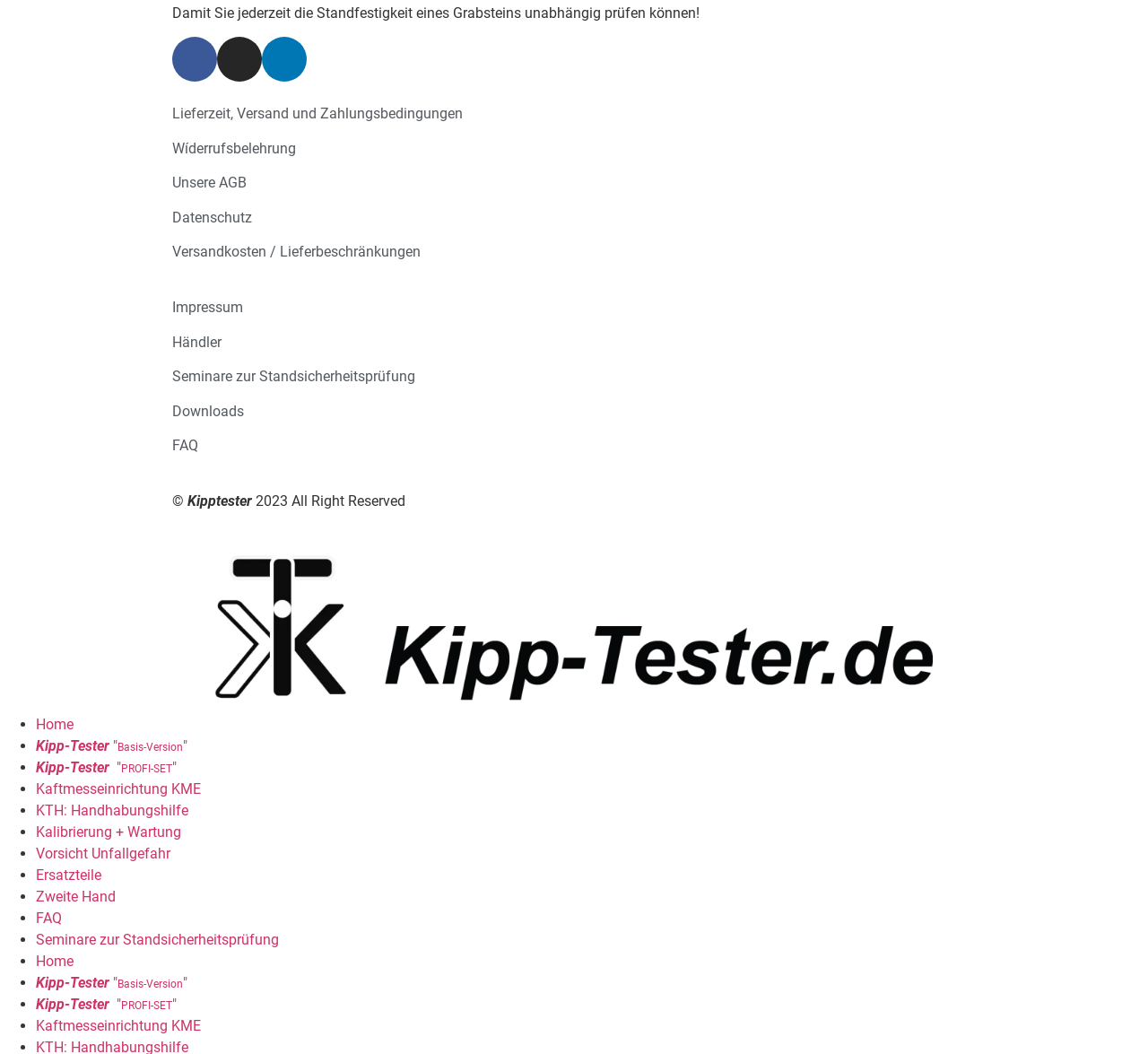Identify the bounding box coordinates of the area that should be clicked in order to complete the given instruction: "Check Facebook". The bounding box coordinates should be four float numbers between 0 and 1, i.e., [left, top, right, bottom].

[0.15, 0.035, 0.189, 0.078]